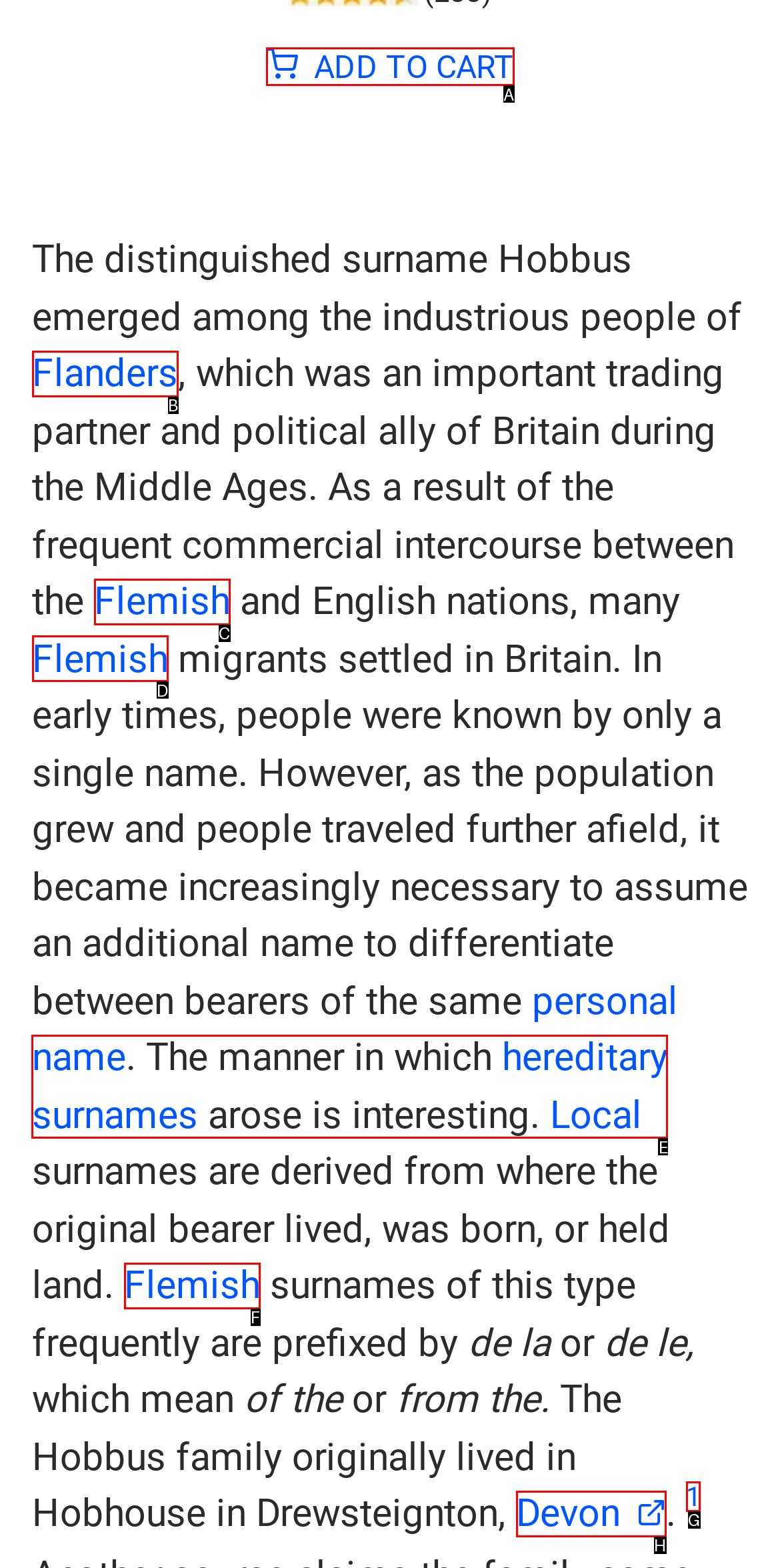Specify which UI element should be clicked to accomplish the task: Read more about 'hereditary surnames'. Answer with the letter of the correct choice.

E